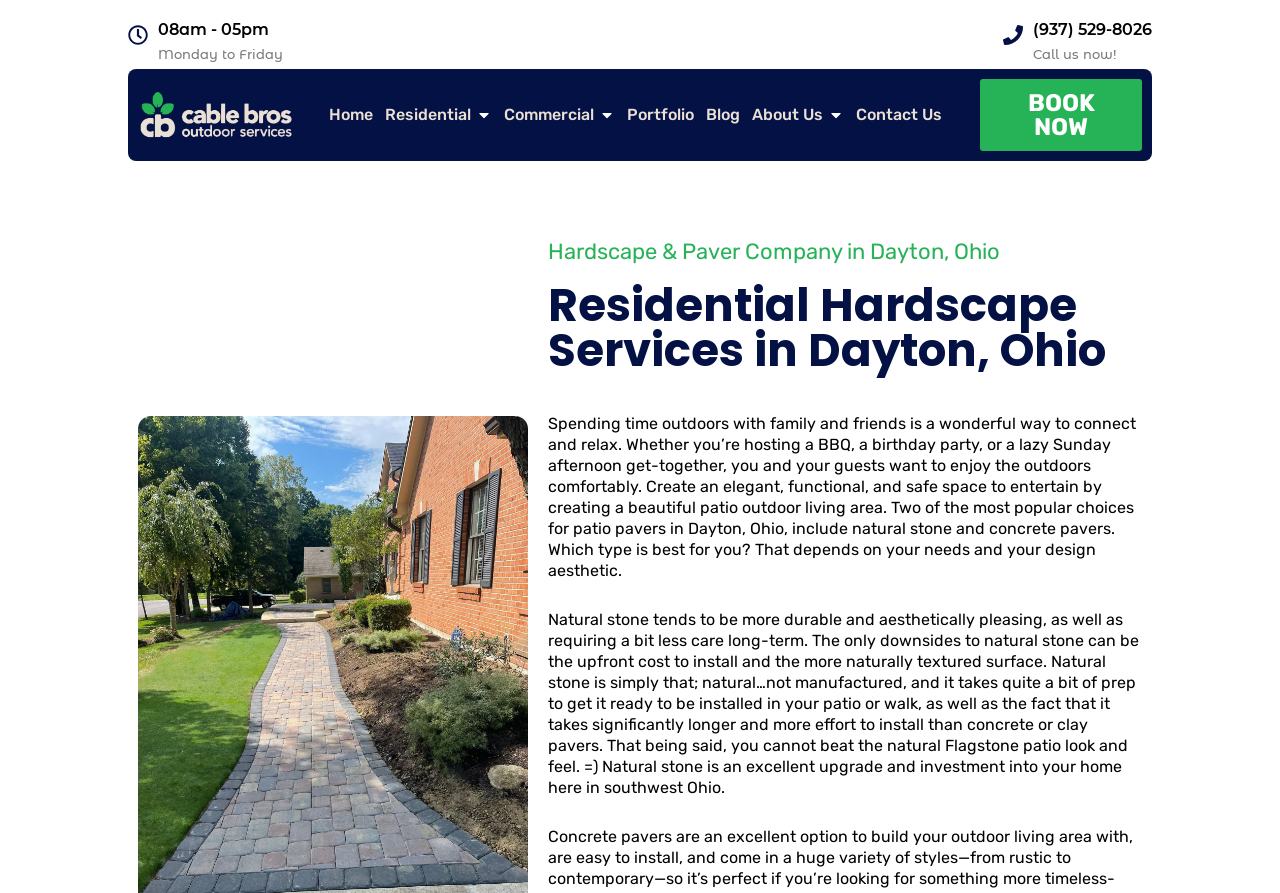Identify the bounding box coordinates for the element that needs to be clicked to fulfill this instruction: "Contact 'Indian Pharmacy'". Provide the coordinates in the format of four float numbers between 0 and 1: [left, top, right, bottom].

None